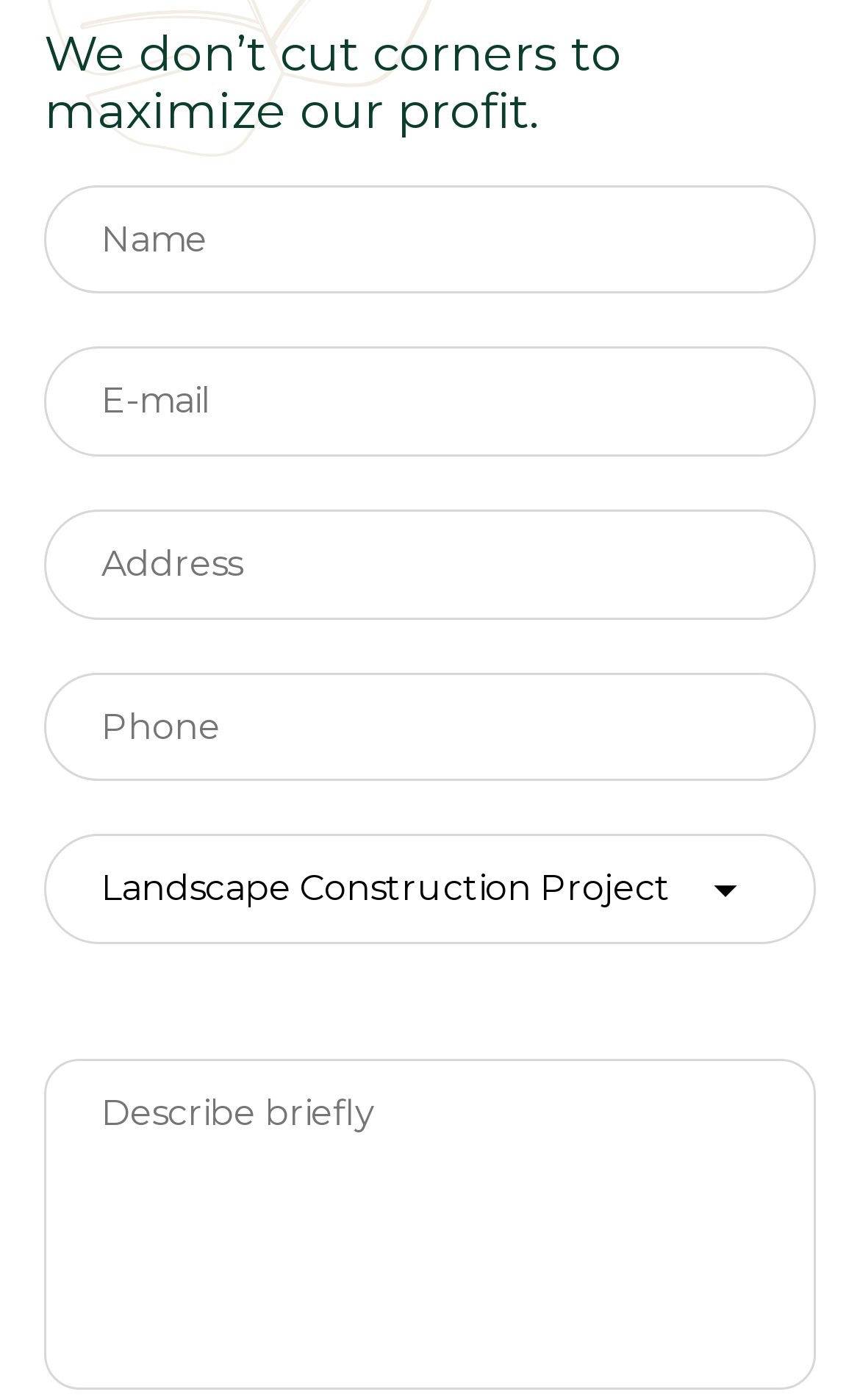Highlight the bounding box of the UI element that corresponds to this description: "aria-describedby="nf-error-29" name="nf-field-29" placeholder="Describe briefly"".

[0.051, 0.756, 0.949, 0.992]